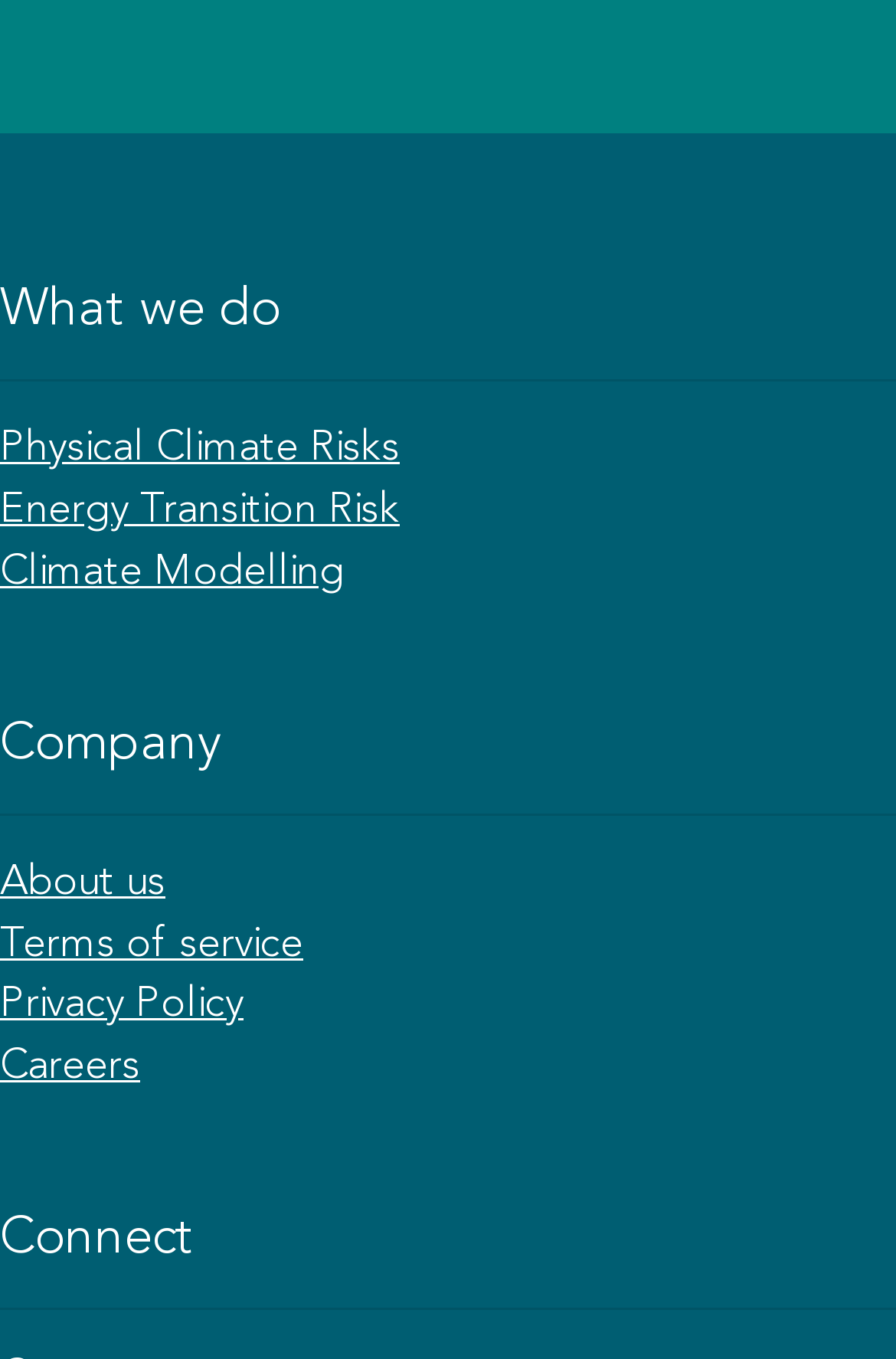Please give a concise answer to this question using a single word or phrase: 
How many headings are there on the webpage?

3